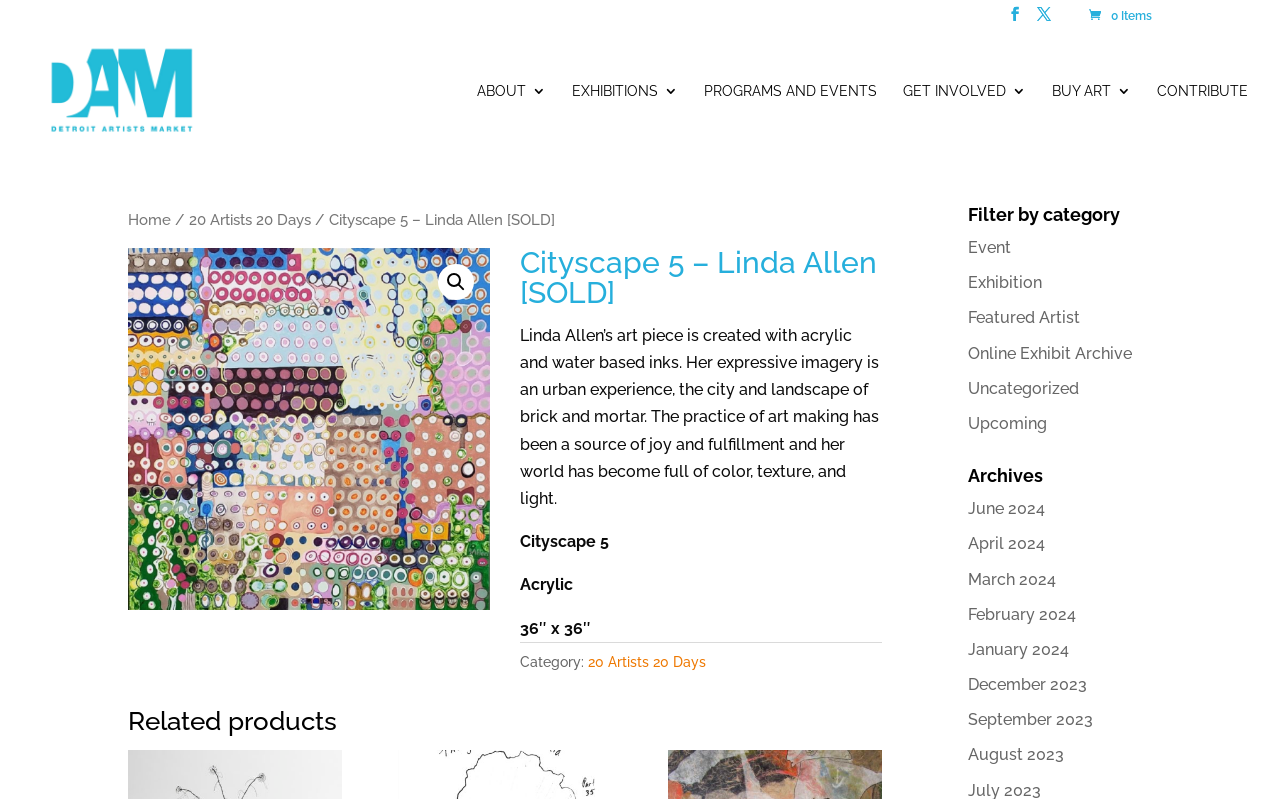Determine the bounding box coordinates of the region I should click to achieve the following instruction: "Contact Alpine Stove & Chimney Service". Ensure the bounding box coordinates are four float numbers between 0 and 1, i.e., [left, top, right, bottom].

None